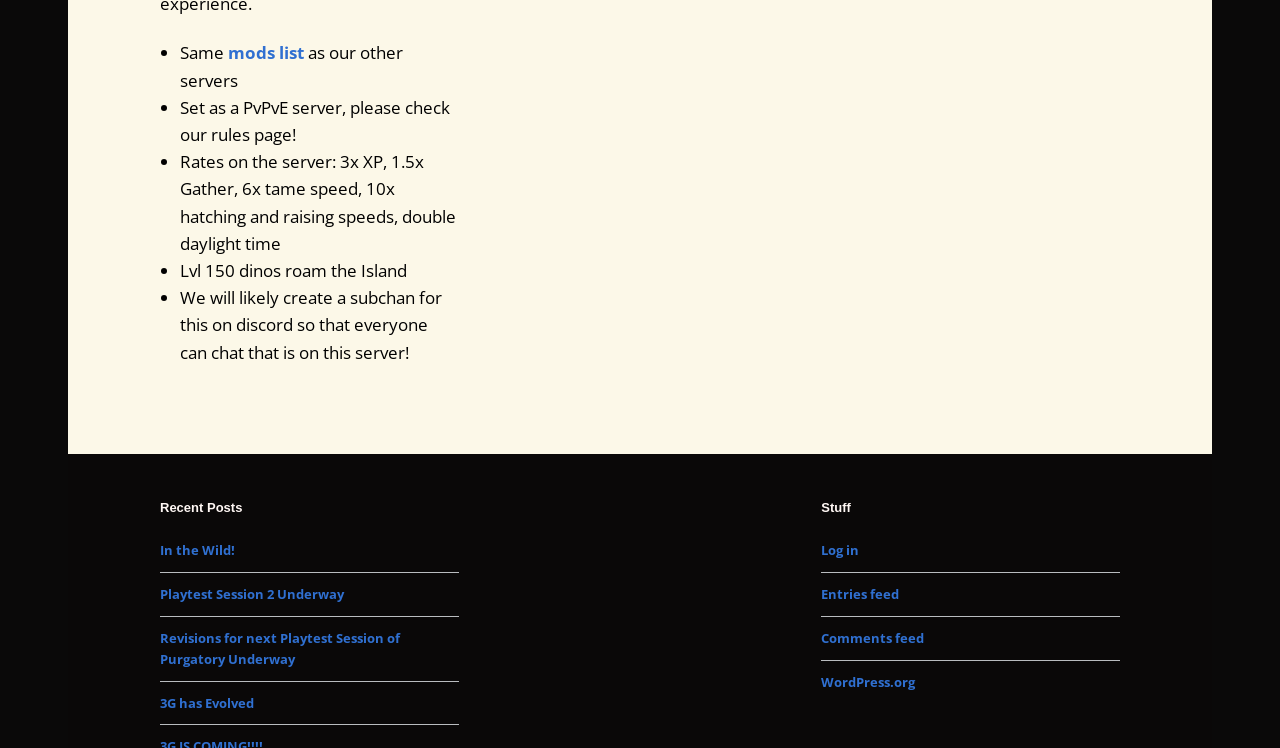How many links are there in the 'Stuff' section?
Use the screenshot to answer the question with a single word or phrase.

4